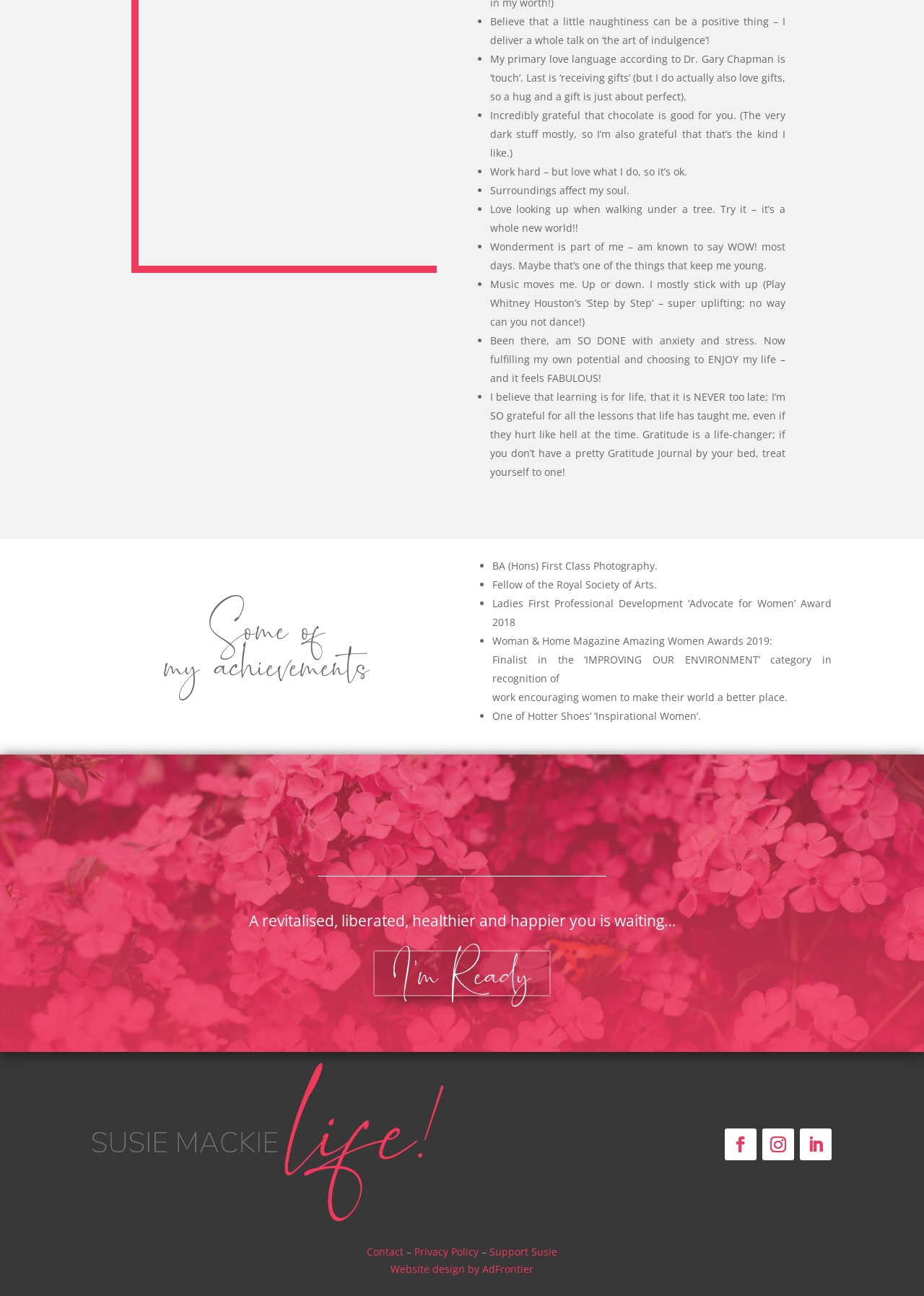What is the author's stance on learning?
Use the image to give a comprehensive and detailed response to the question.

The author believes that learning is for life and is never too late, as mentioned in one of the bullet points.